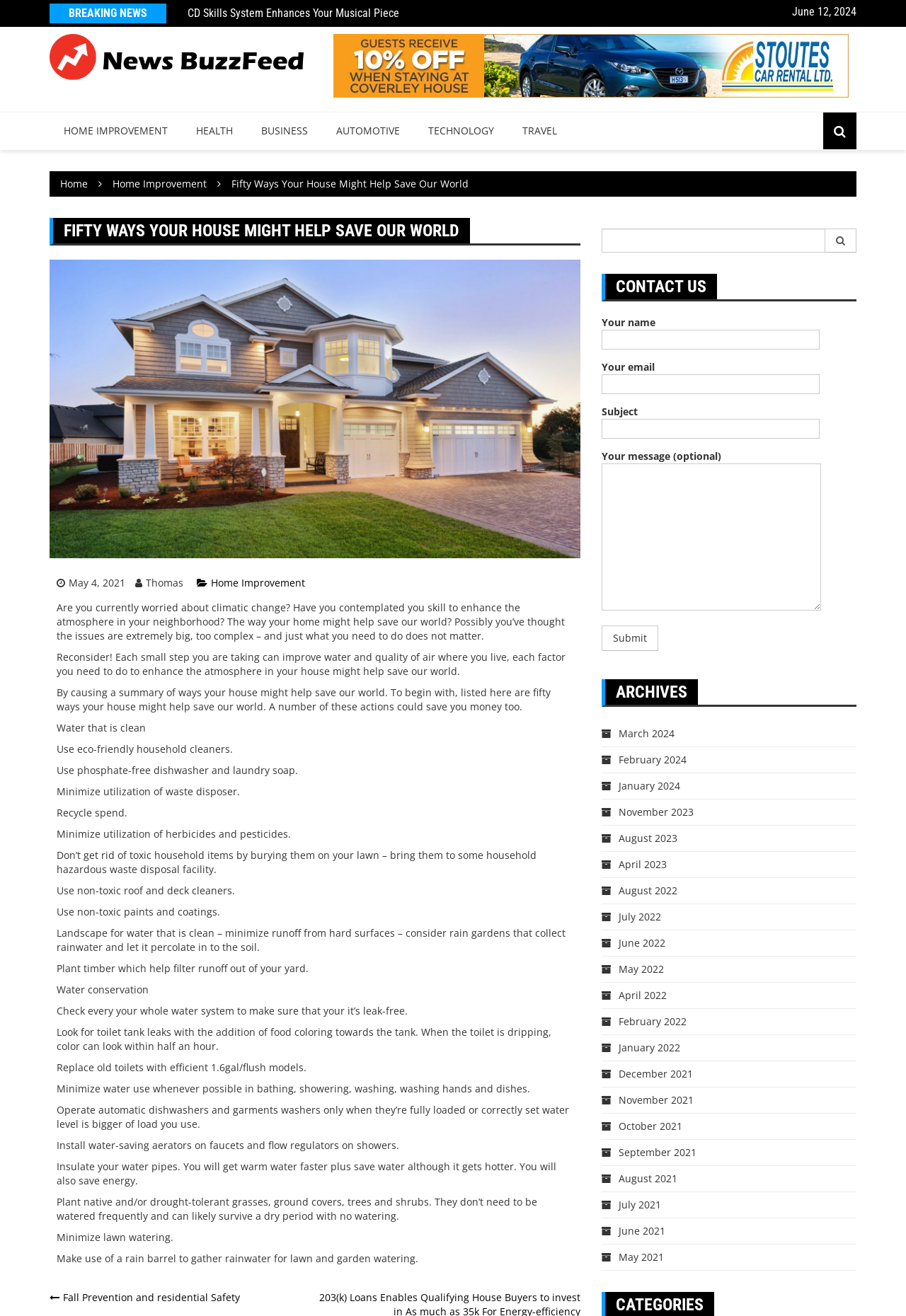What type of articles are archived on this webpage?
Based on the image, answer the question with a single word or brief phrase.

Monthly articles